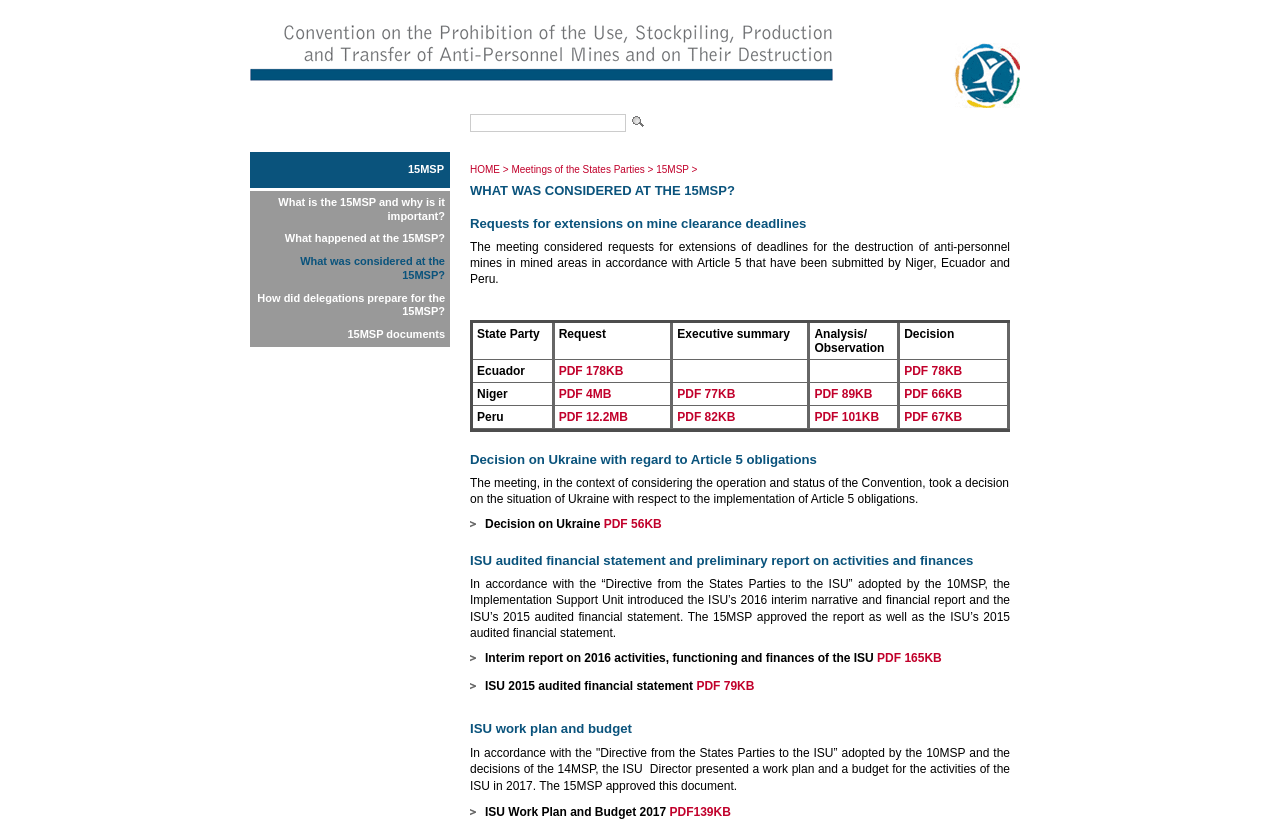Find the bounding box coordinates for the element that must be clicked to complete the instruction: "View the 'Requests for extensions on mine clearance deadlines' section". The coordinates should be four float numbers between 0 and 1, indicated as [left, top, right, bottom].

[0.367, 0.263, 0.789, 0.281]